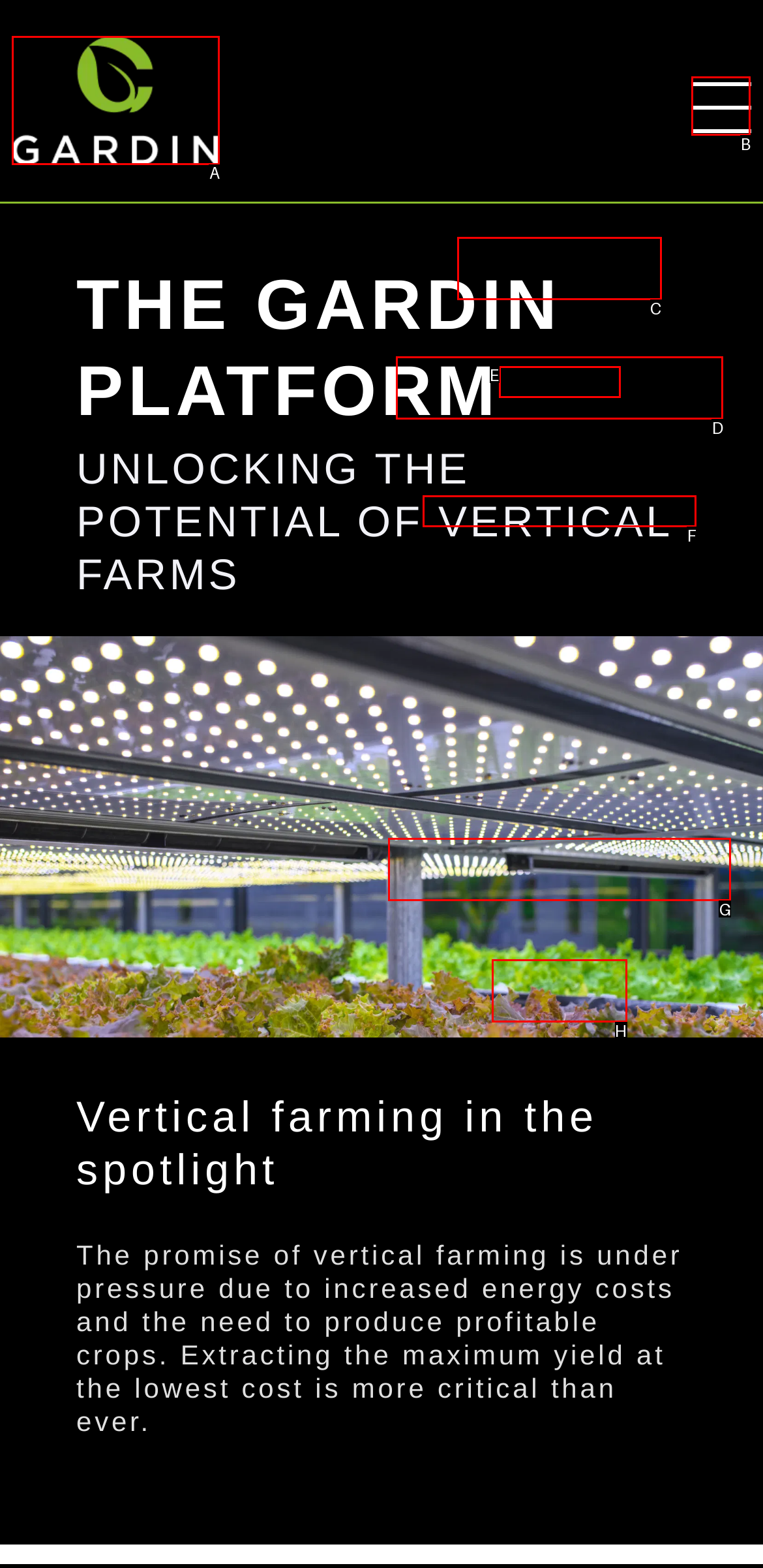Based on the task: Click the Gardin logo, which UI element should be clicked? Answer with the letter that corresponds to the correct option from the choices given.

A